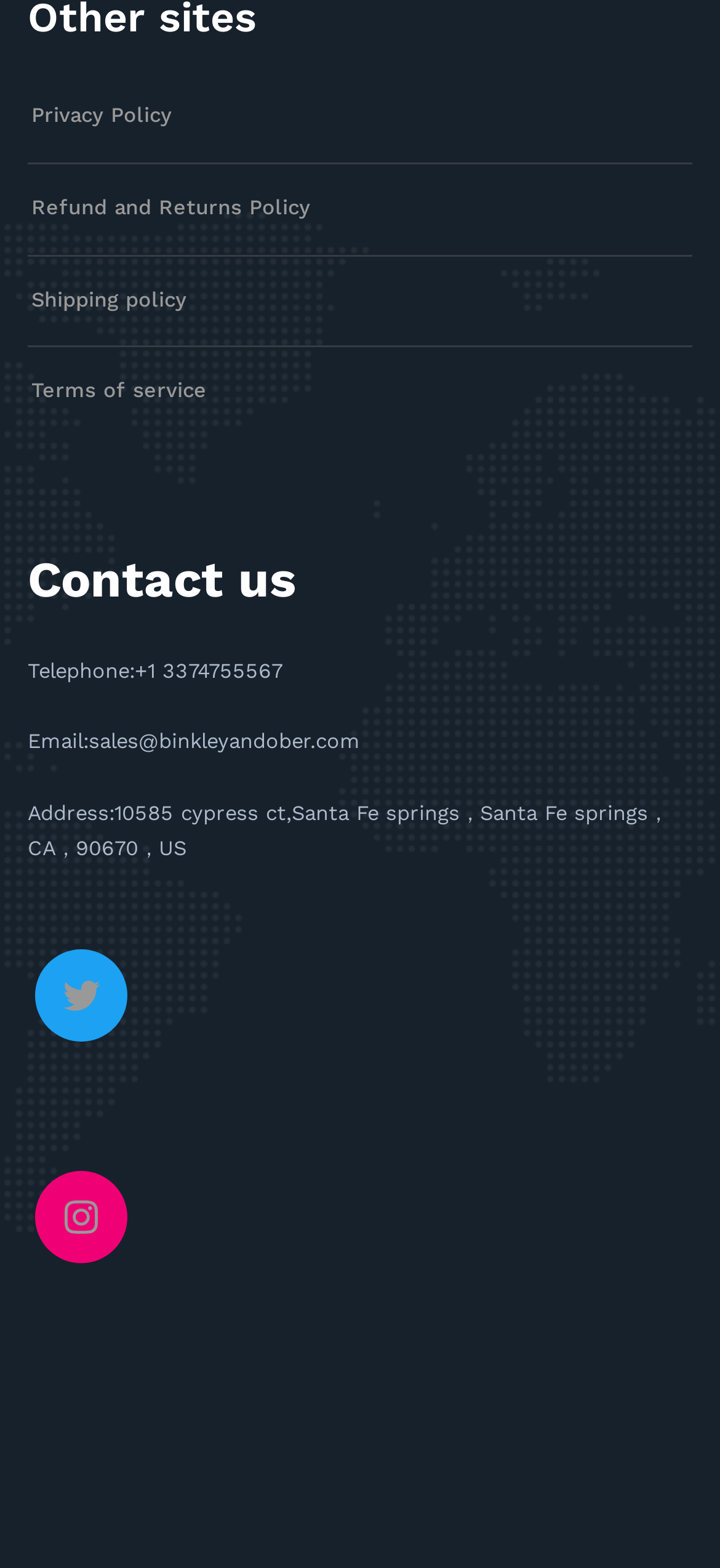What is the email address for sales?
Give a detailed explanation using the information visible in the image.

The email address can be found in the 'Contact us' section, which is a heading element. Under this heading, there is a static text element that displays the email address as 'Email:sales@binkleyandober.com'.